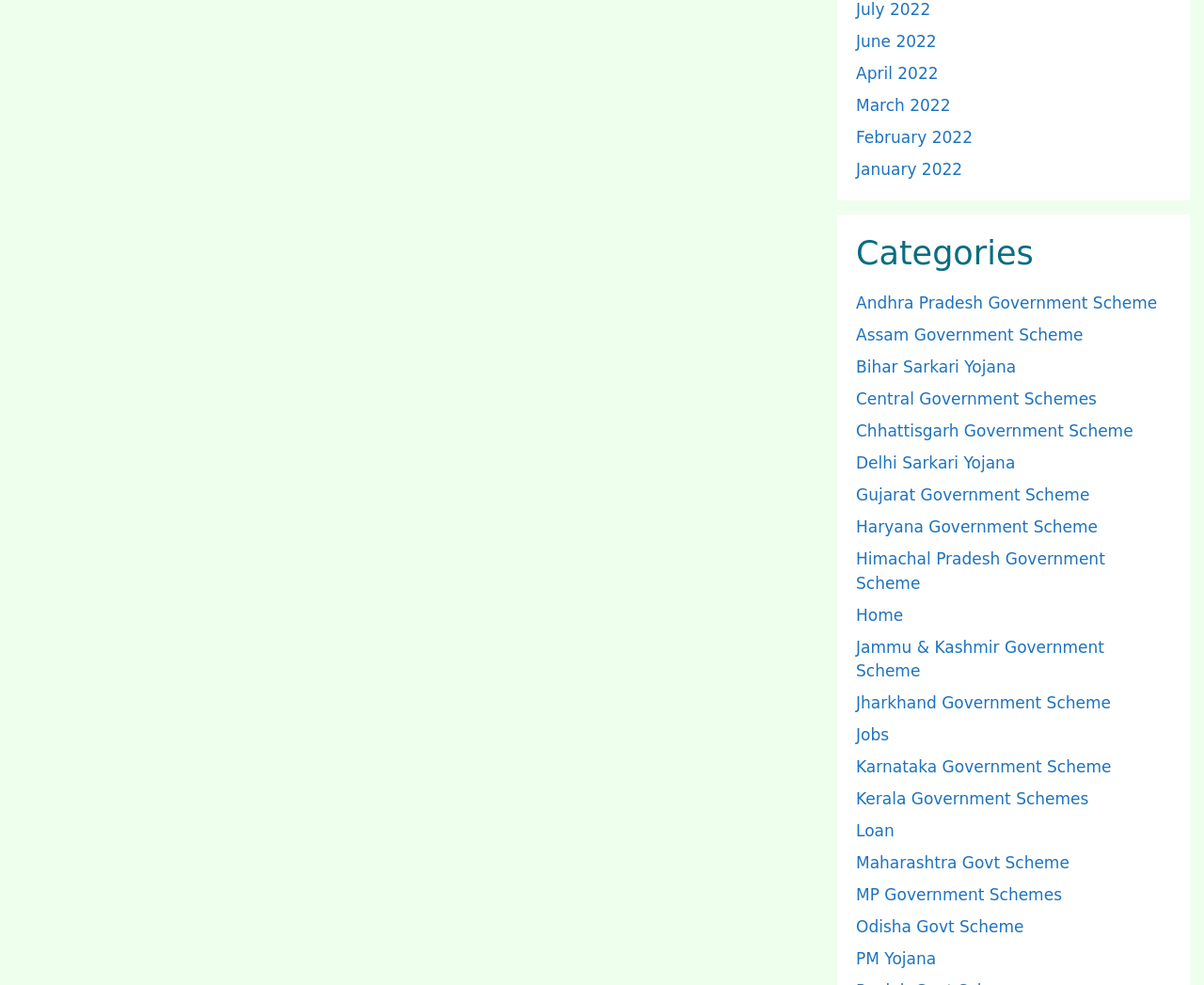Identify the bounding box coordinates for the UI element described by the following text: "Loan". Provide the coordinates as four float numbers between 0 and 1, in the format [left, top, right, bottom].

[0.711, 0.834, 0.743, 0.853]